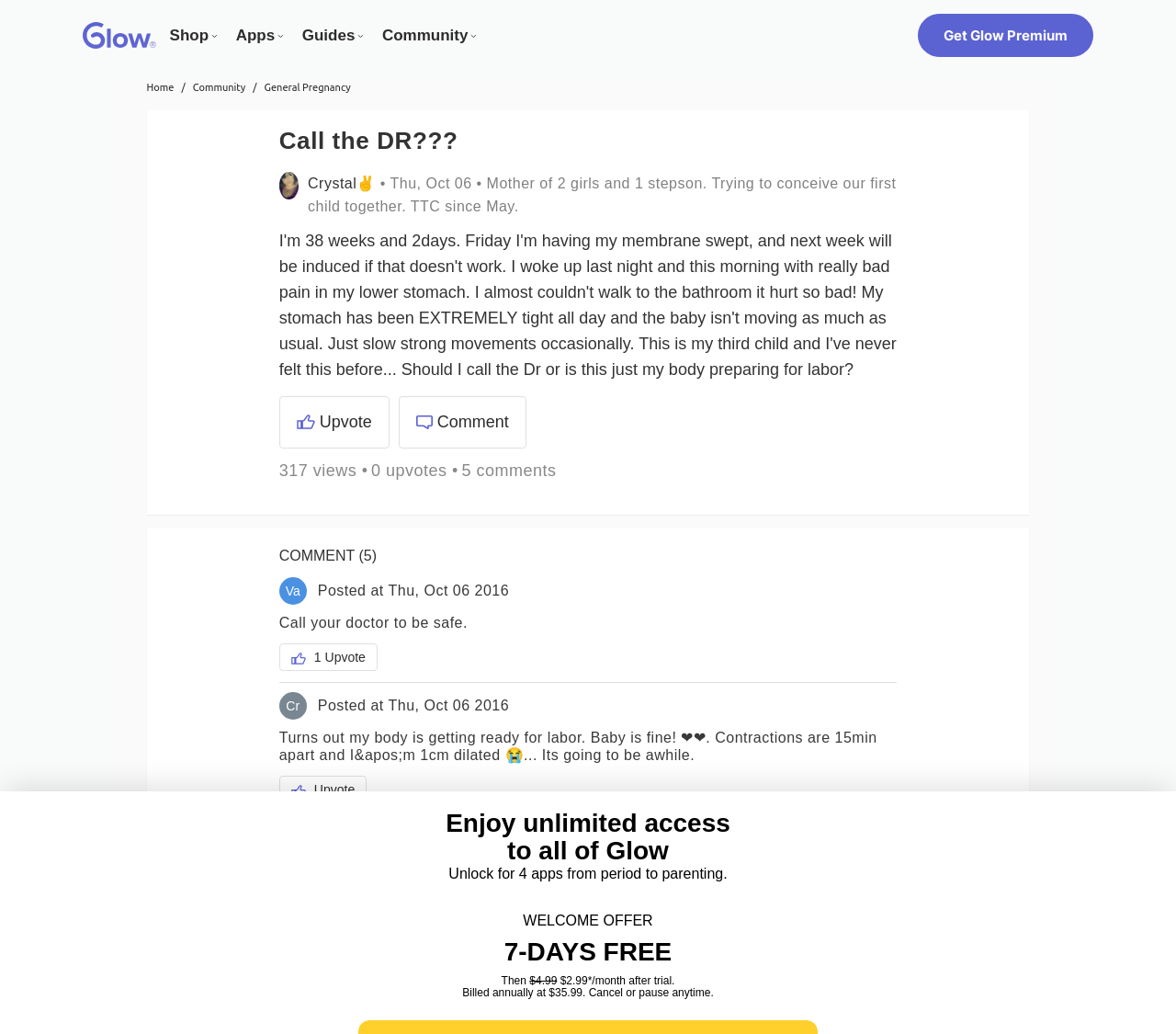Locate the bounding box coordinates of the area where you should click to accomplish the instruction: "Go to 23 Sandy Gallery".

None